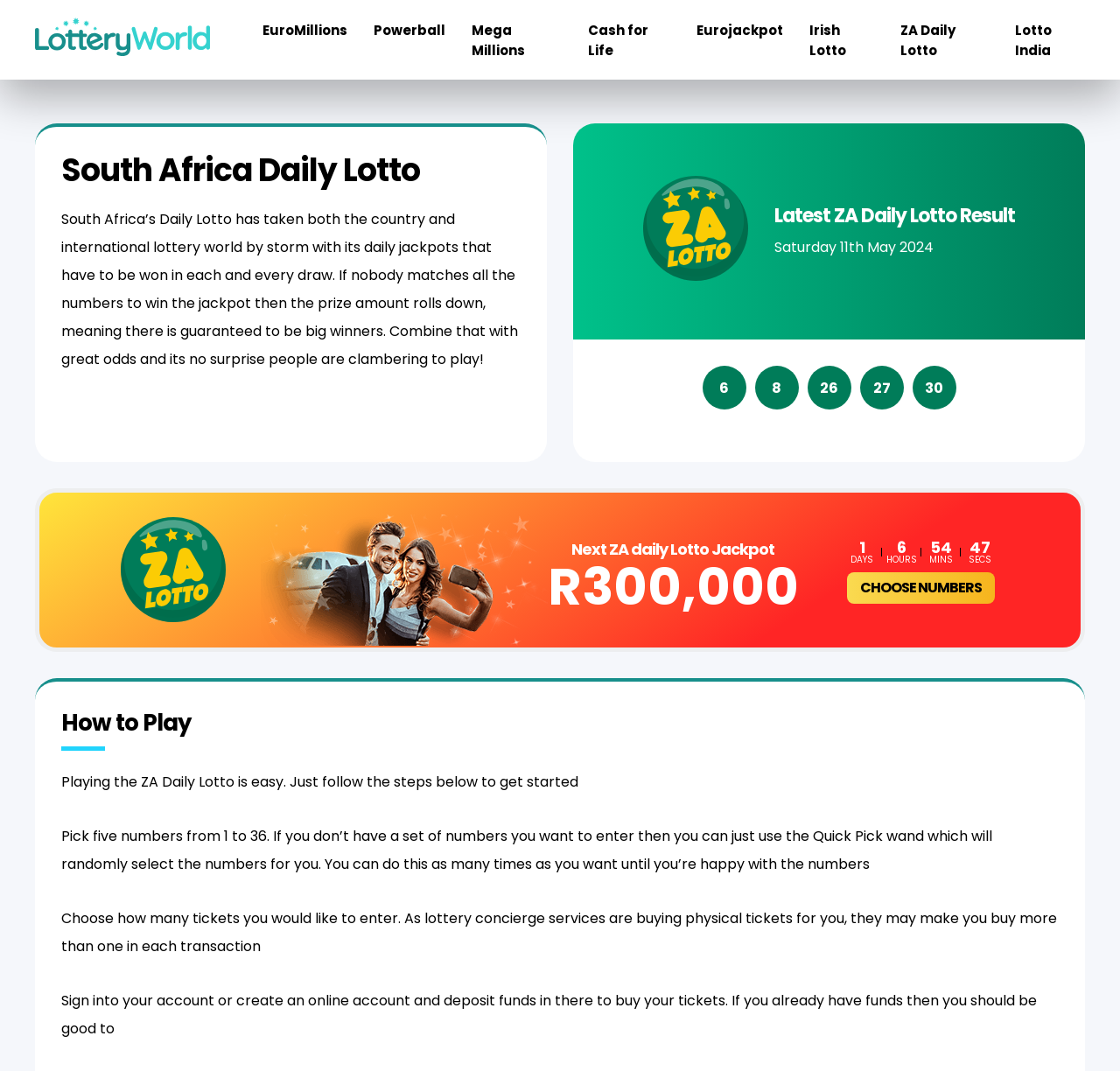Can you locate the main headline on this webpage and provide its text content?

South Africa Daily Lotto